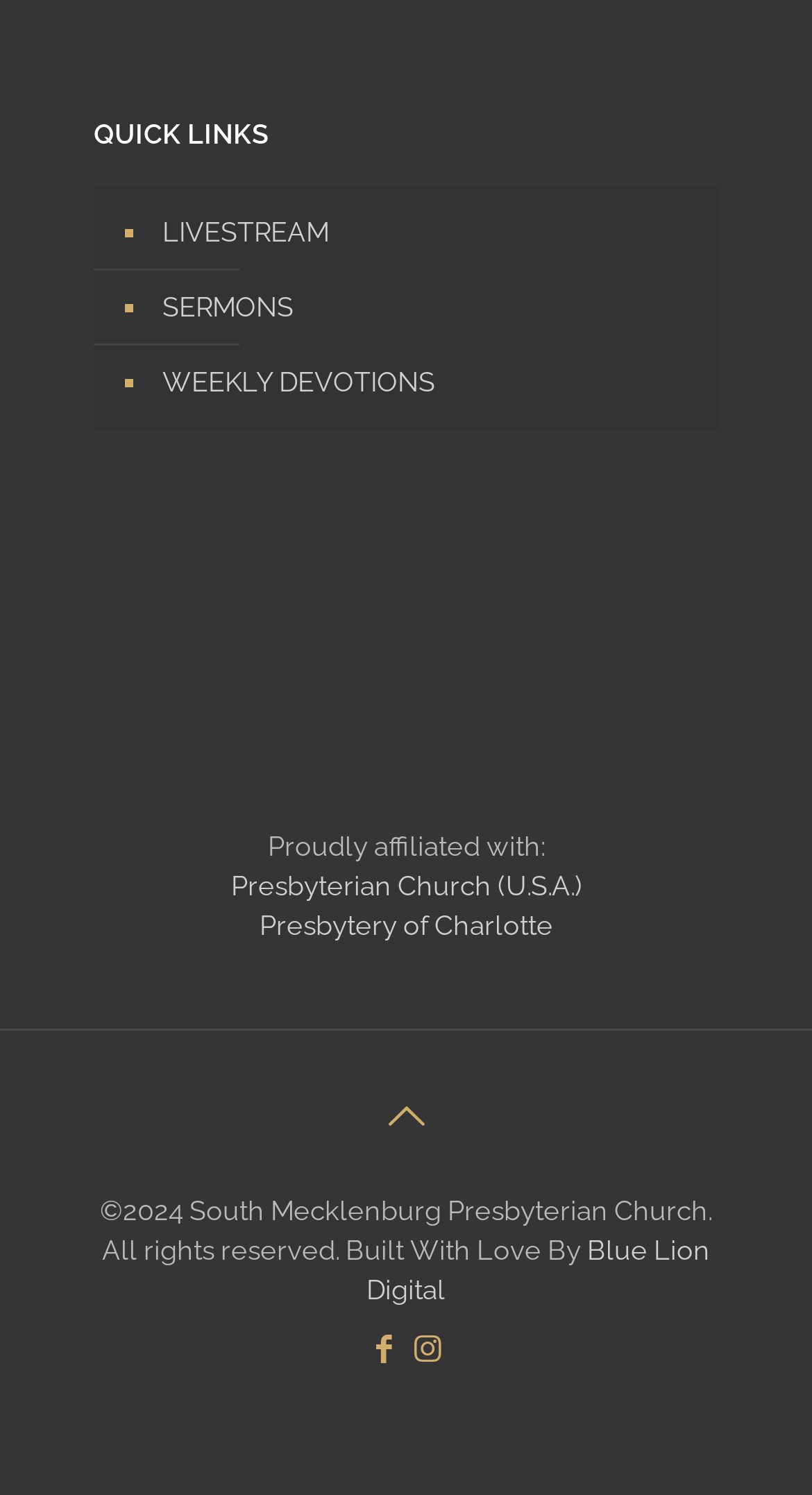Please identify the bounding box coordinates of the element that needs to be clicked to execute the following command: "Back to top". Provide the bounding box using four float numbers between 0 and 1, formatted as [left, top, right, bottom].

[0.446, 0.718, 0.554, 0.776]